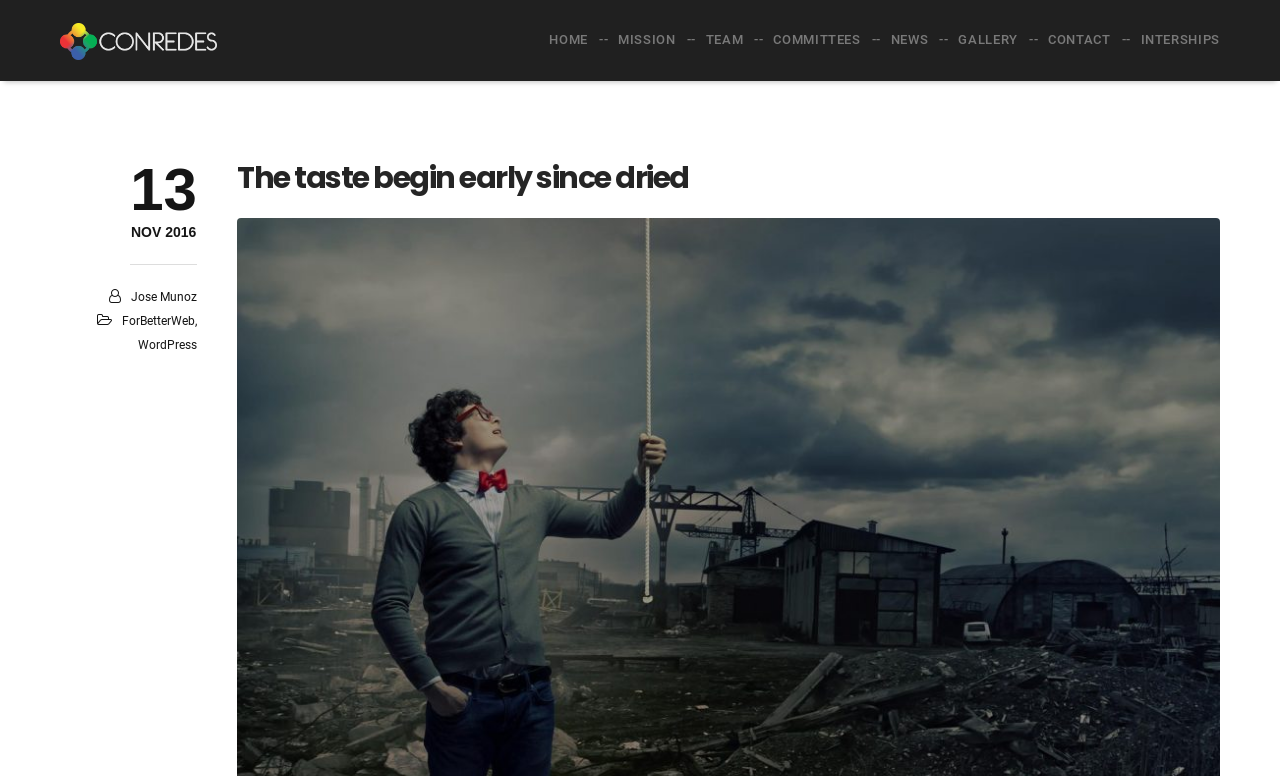Determine the bounding box coordinates of the section to be clicked to follow the instruction: "go to home page". The coordinates should be given as four float numbers between 0 and 1, formatted as [left, top, right, bottom].

[0.418, 0.0, 0.471, 0.103]